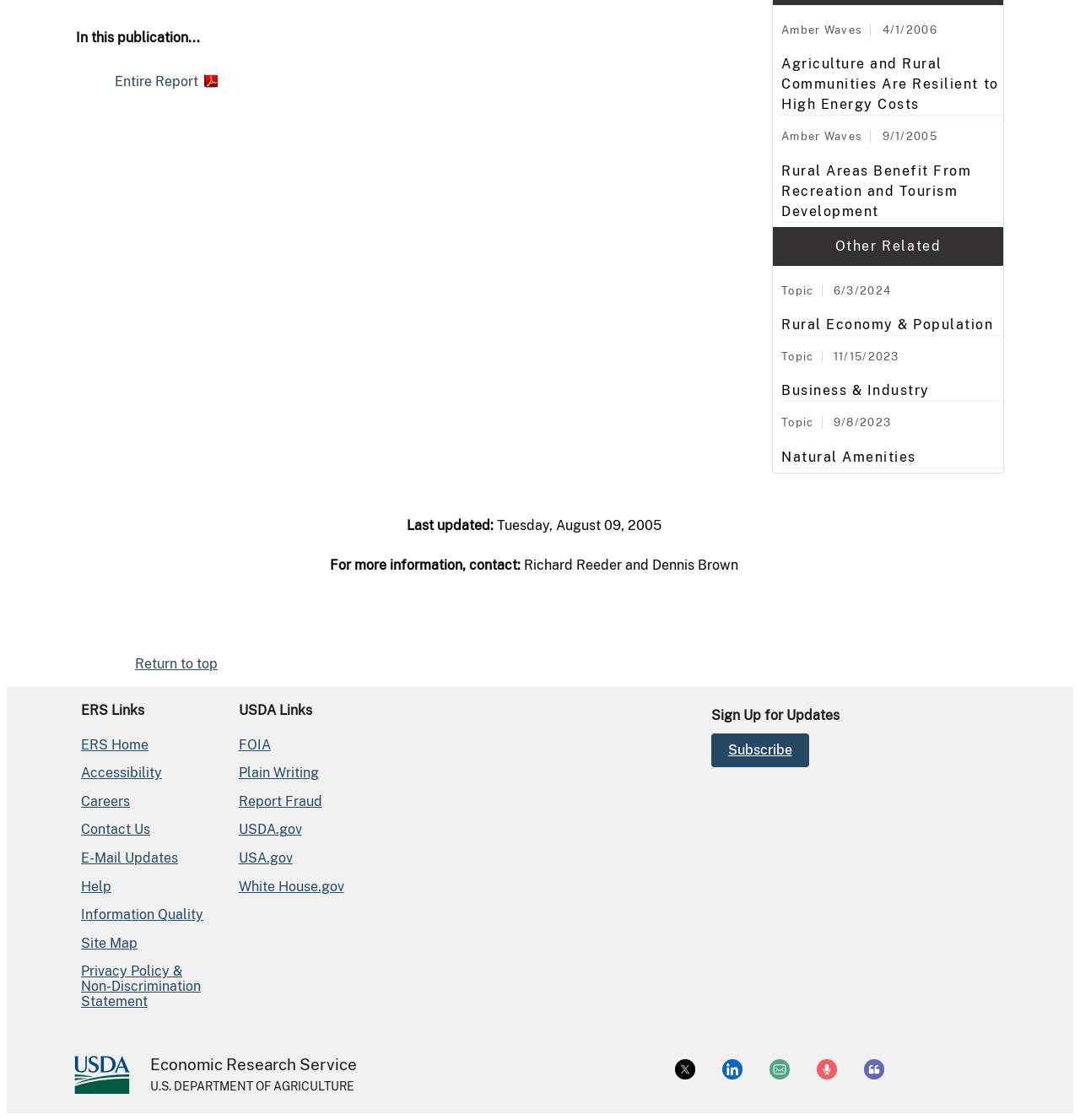Determine the bounding box for the UI element described here: "alt="Honiton Town Council"".

None